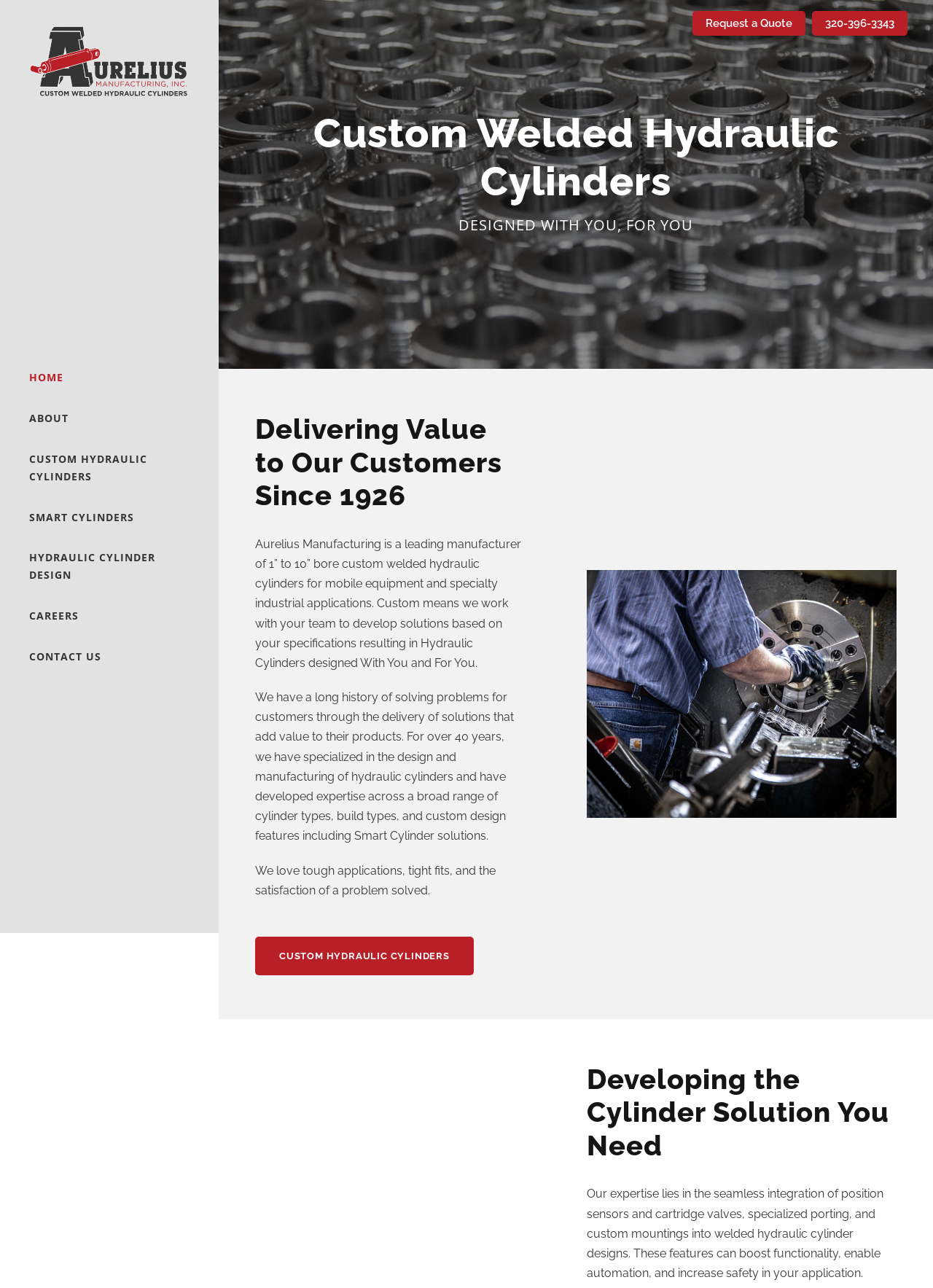Please determine the bounding box coordinates of the element's region to click in order to carry out the following instruction: "Click the HOME link". The coordinates should be four float numbers between 0 and 1, i.e., [left, top, right, bottom].

[0.031, 0.287, 0.203, 0.3]